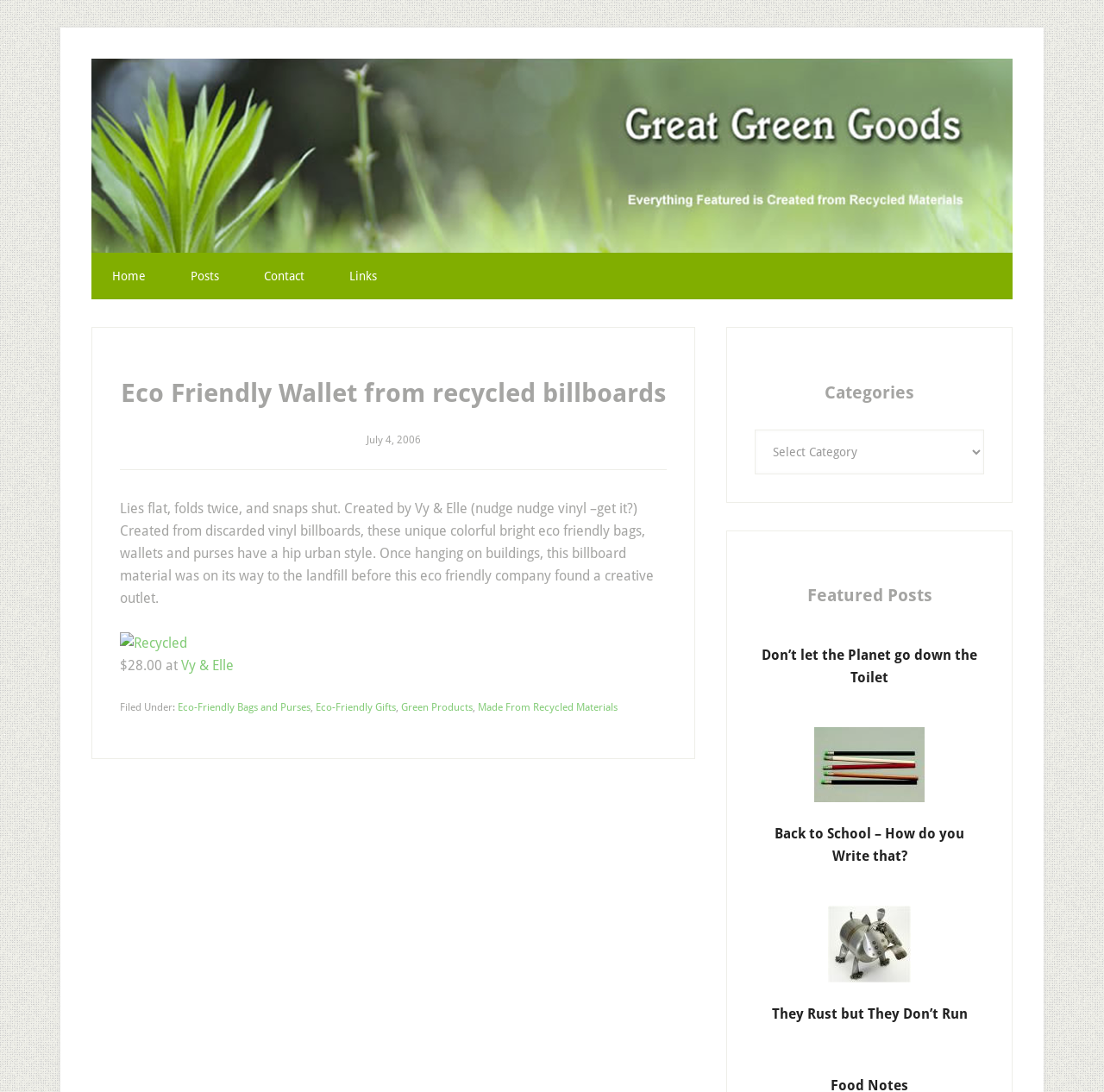Respond with a single word or phrase to the following question:
How much does the eco-friendly wallet cost?

$28.00